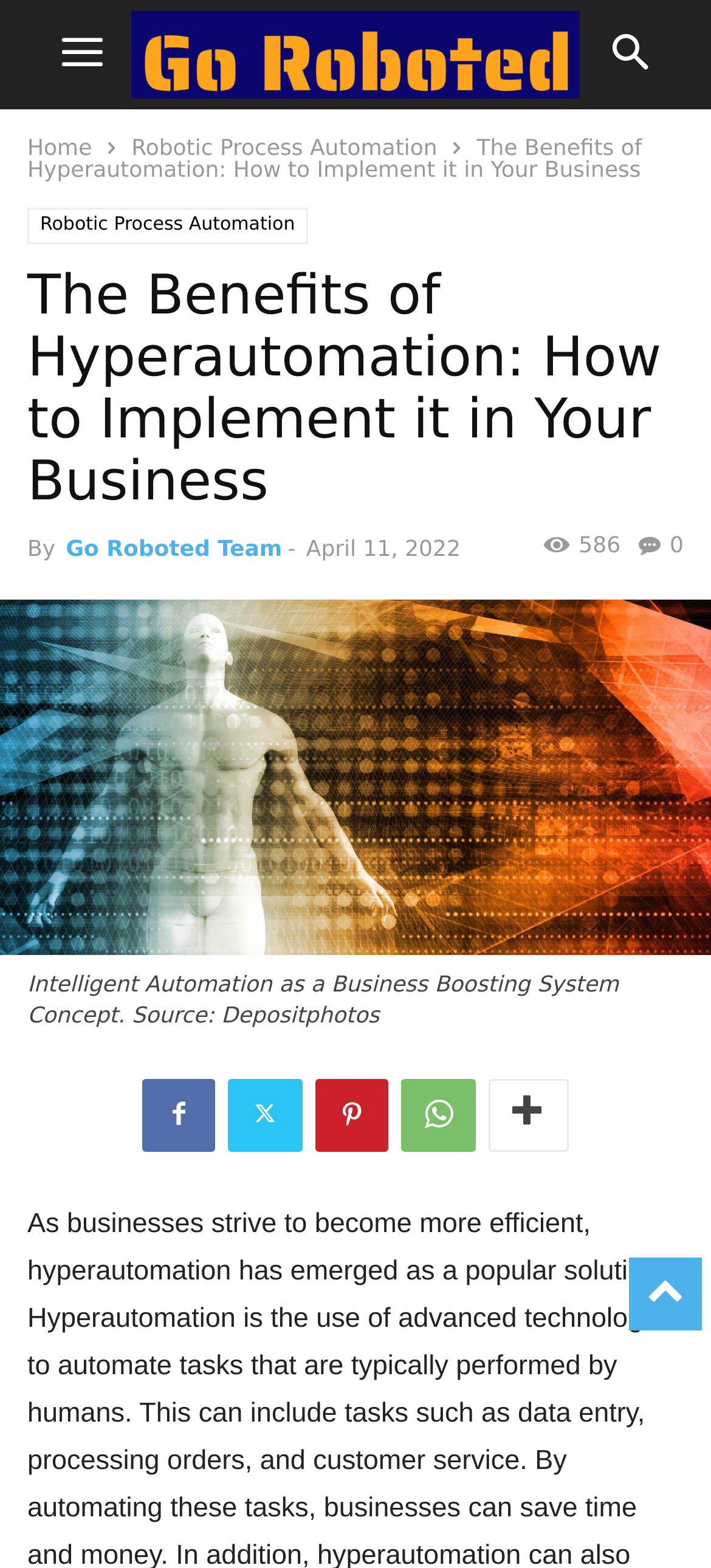Identify the bounding box for the described UI element. Provide the coordinates in (top-left x, top-left y, bottom-right x, bottom-right y) format with values ranging from 0 to 1: title="More"

[0.687, 0.688, 0.8, 0.734]